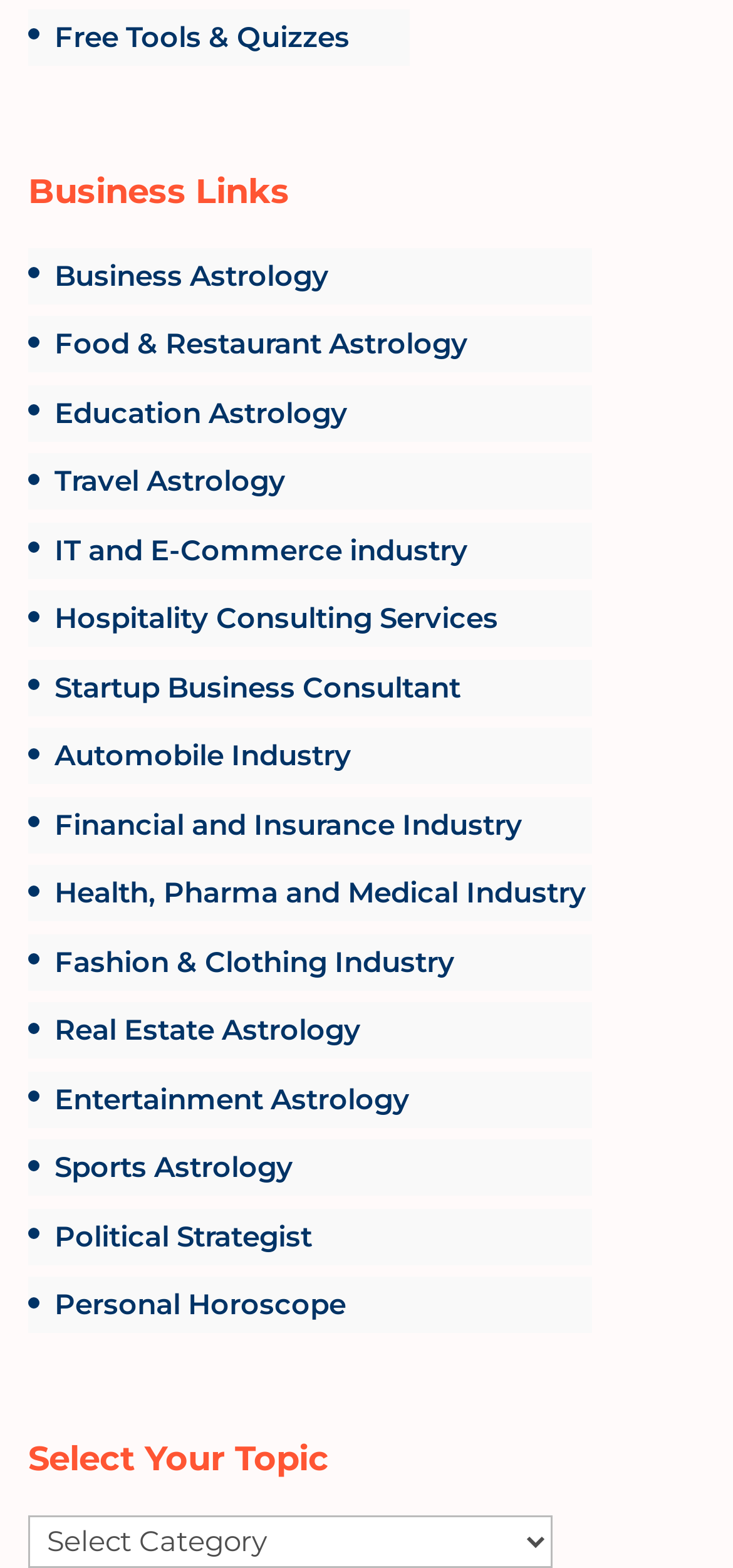Using the element description provided, determine the bounding box coordinates in the format (top-left x, top-left y, bottom-right x, bottom-right y). Ensure that all values are floating point numbers between 0 and 1. Element description: Startup Business Consultant

[0.074, 0.426, 0.628, 0.449]